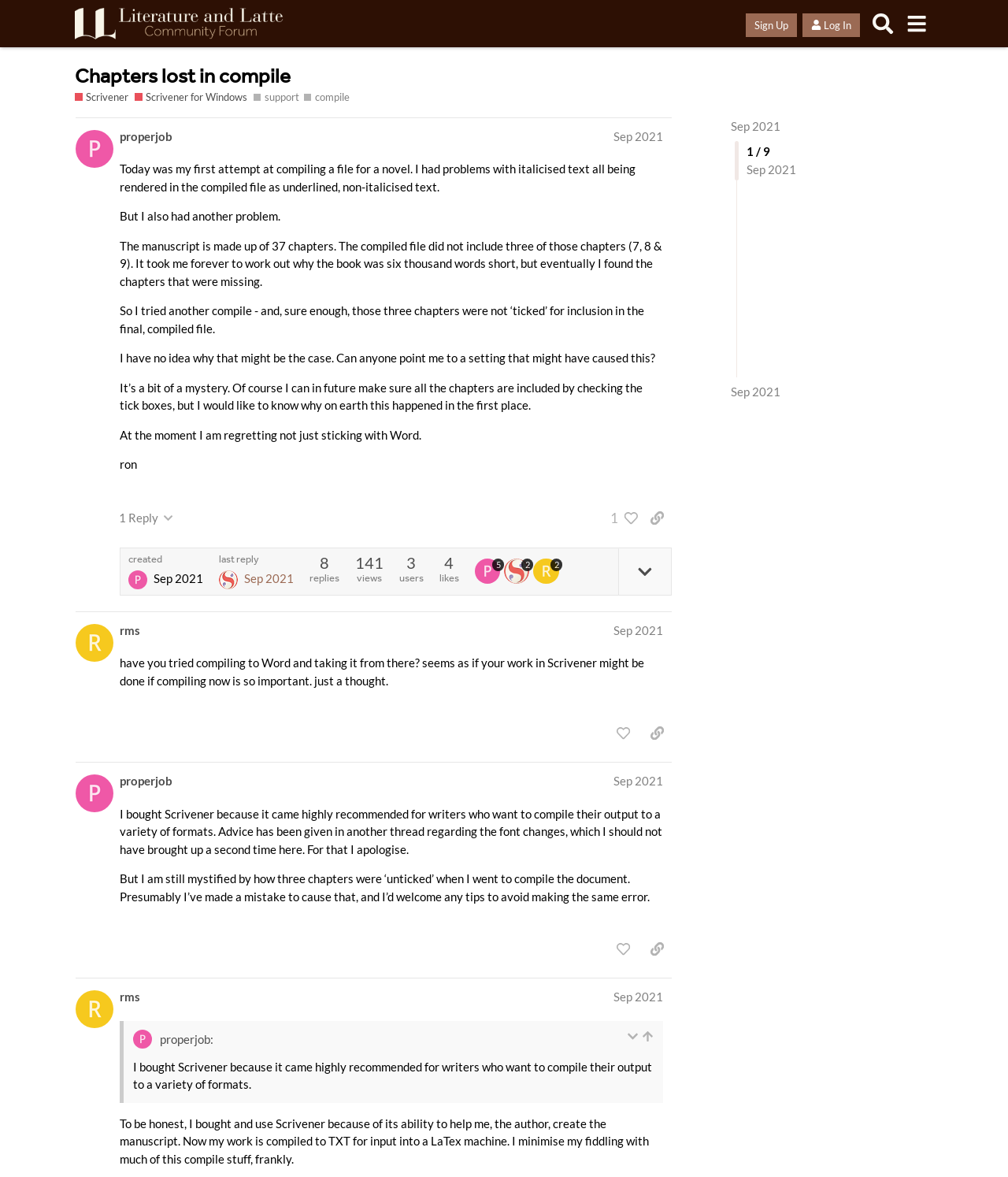Pinpoint the bounding box coordinates of the clickable element to carry out the following instruction: "Sign Up."

[0.74, 0.011, 0.791, 0.031]